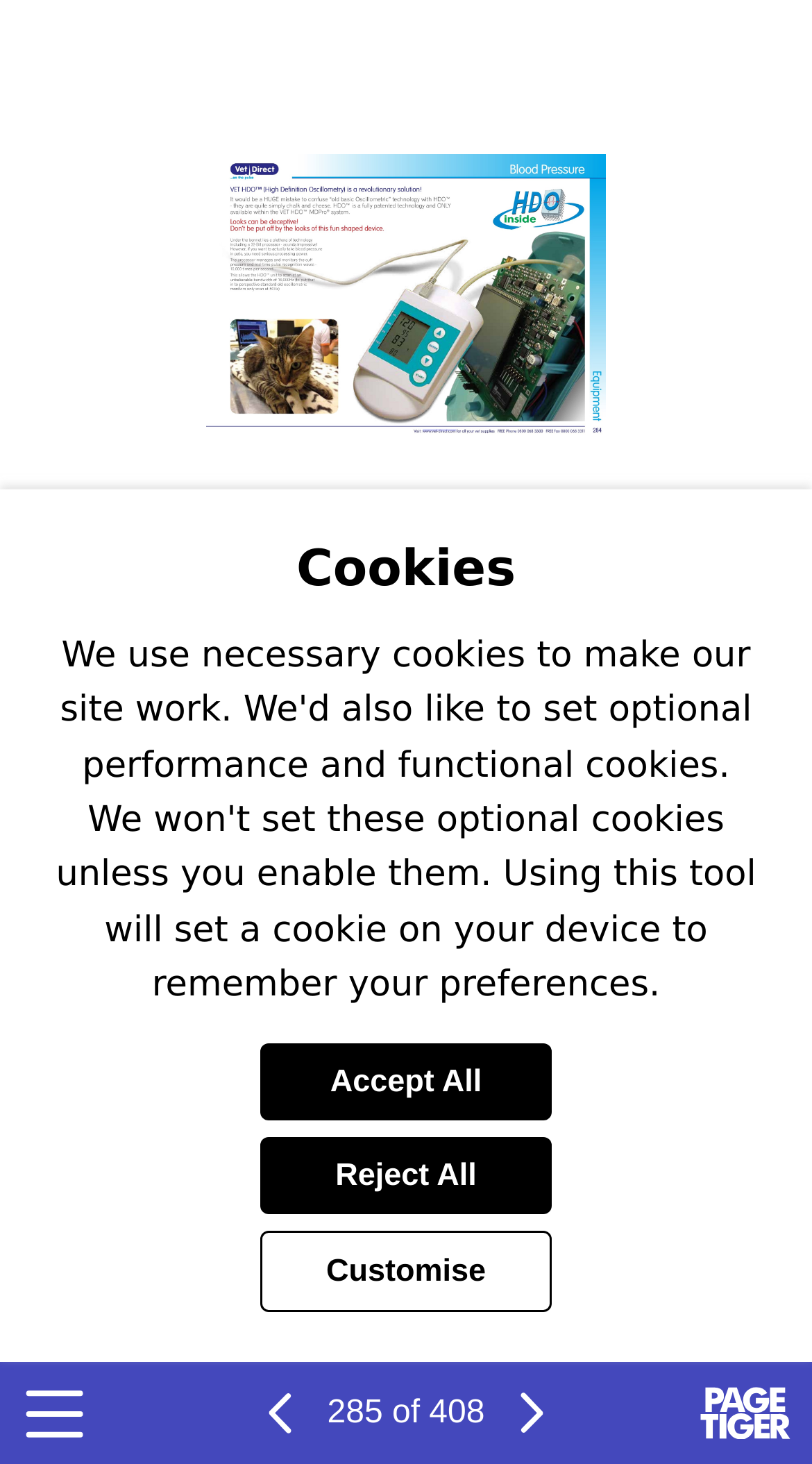Provide the bounding box coordinates of the area you need to click to execute the following instruction: "Go to the previous page".

[0.313, 0.948, 0.377, 0.984]